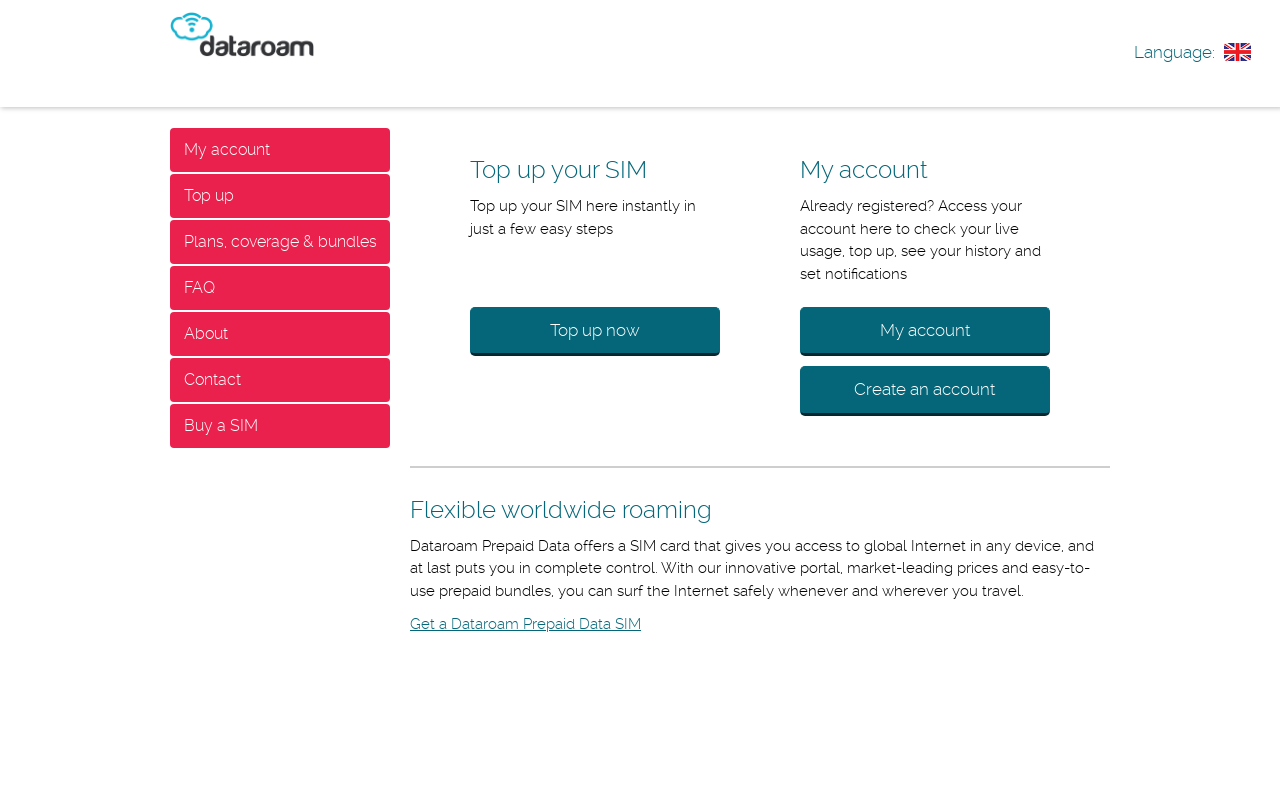Identify and provide the bounding box for the element described by: "Top up now".

[0.367, 0.386, 0.562, 0.448]